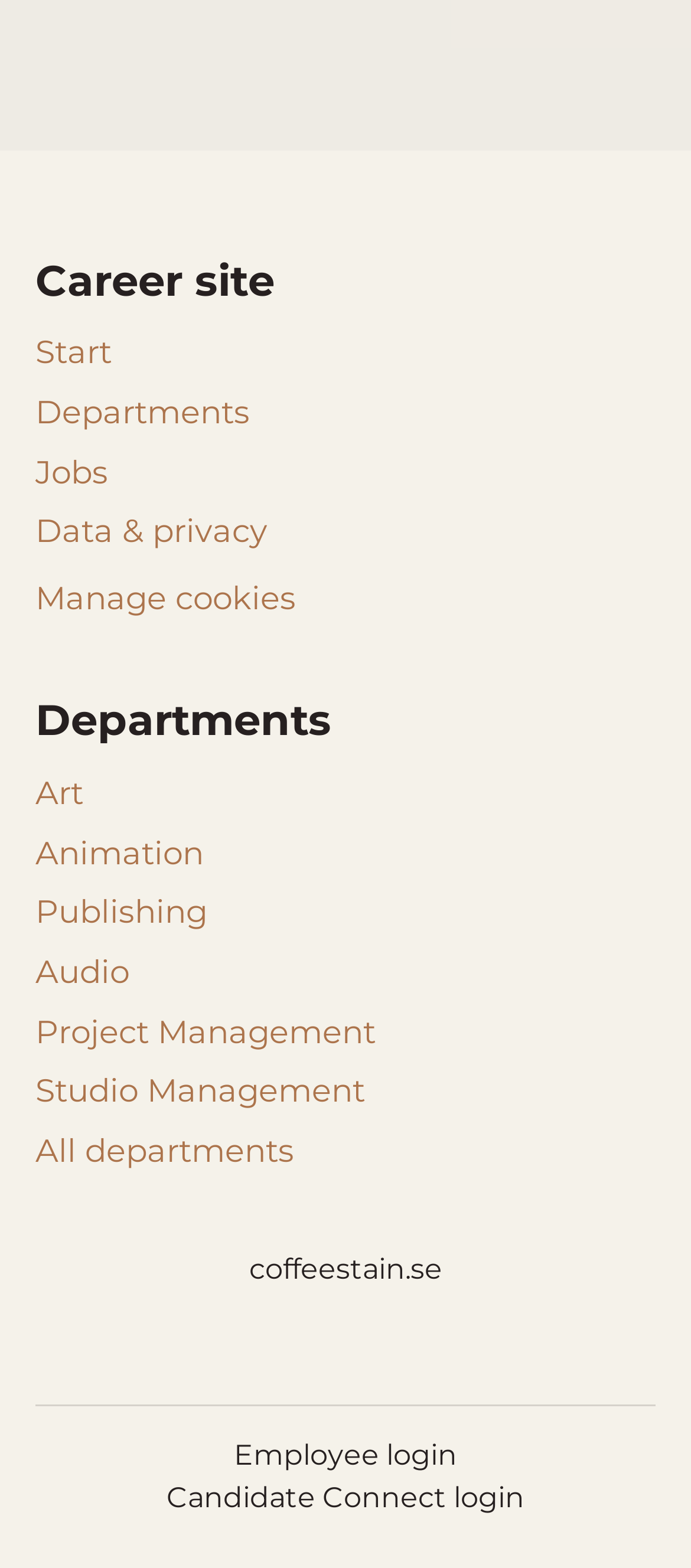Kindly determine the bounding box coordinates for the clickable area to achieve the given instruction: "Visit coffeestain.se".

[0.36, 0.792, 0.64, 0.828]